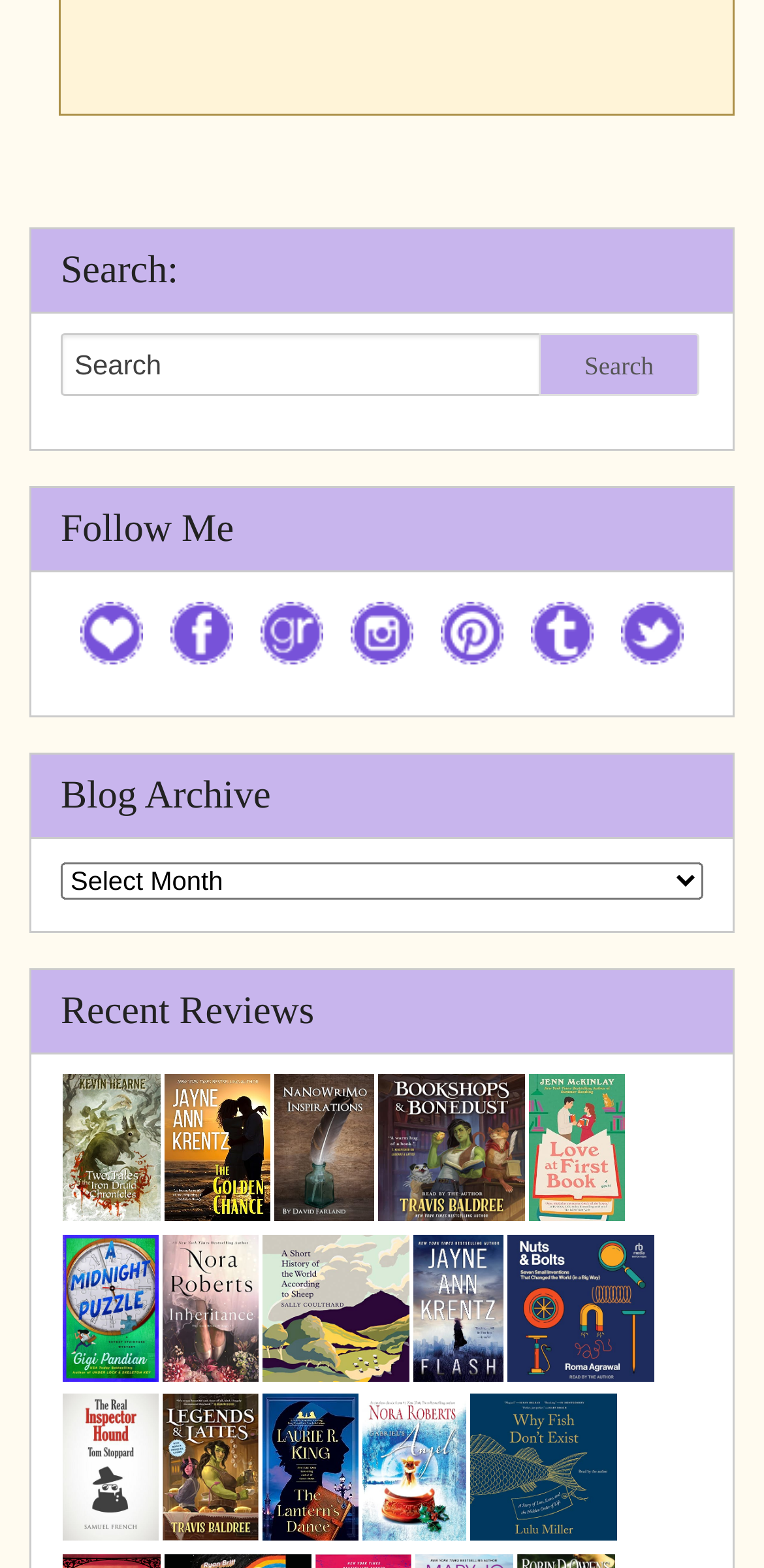How many social media links are available?
Examine the webpage screenshot and provide an in-depth answer to the question.

Under the 'Follow Me' heading, there are six social media links: Bloglovin', Facebook, Goodreads, Instagram, Pinterest, and Twitter. Each link has an associated image.